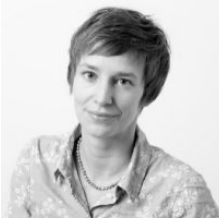Please provide a brief answer to the following inquiry using a single word or phrase:
What is OiRA?

online interactive risk assessment tool